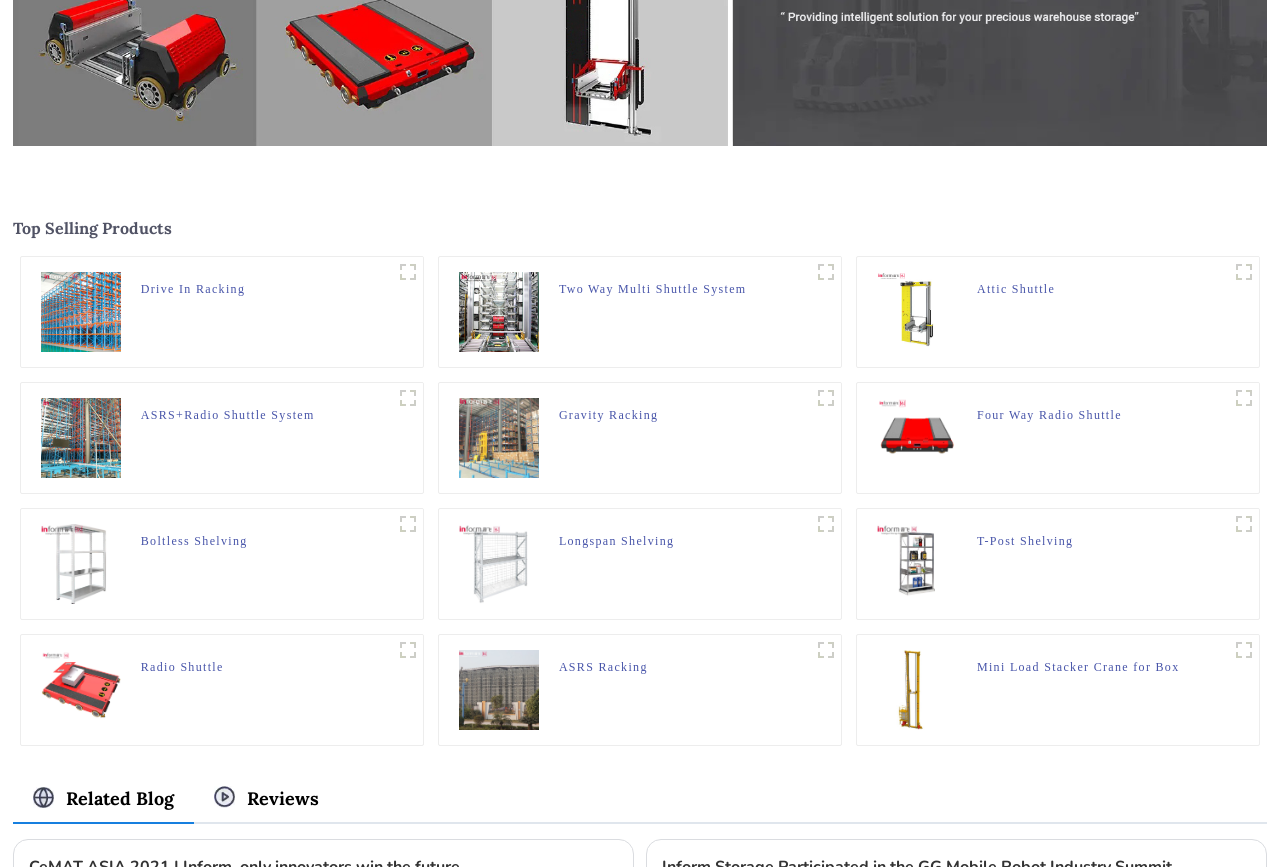Provide a short answer to the following question with just one word or phrase: How many products are displayed on the webpage?

12